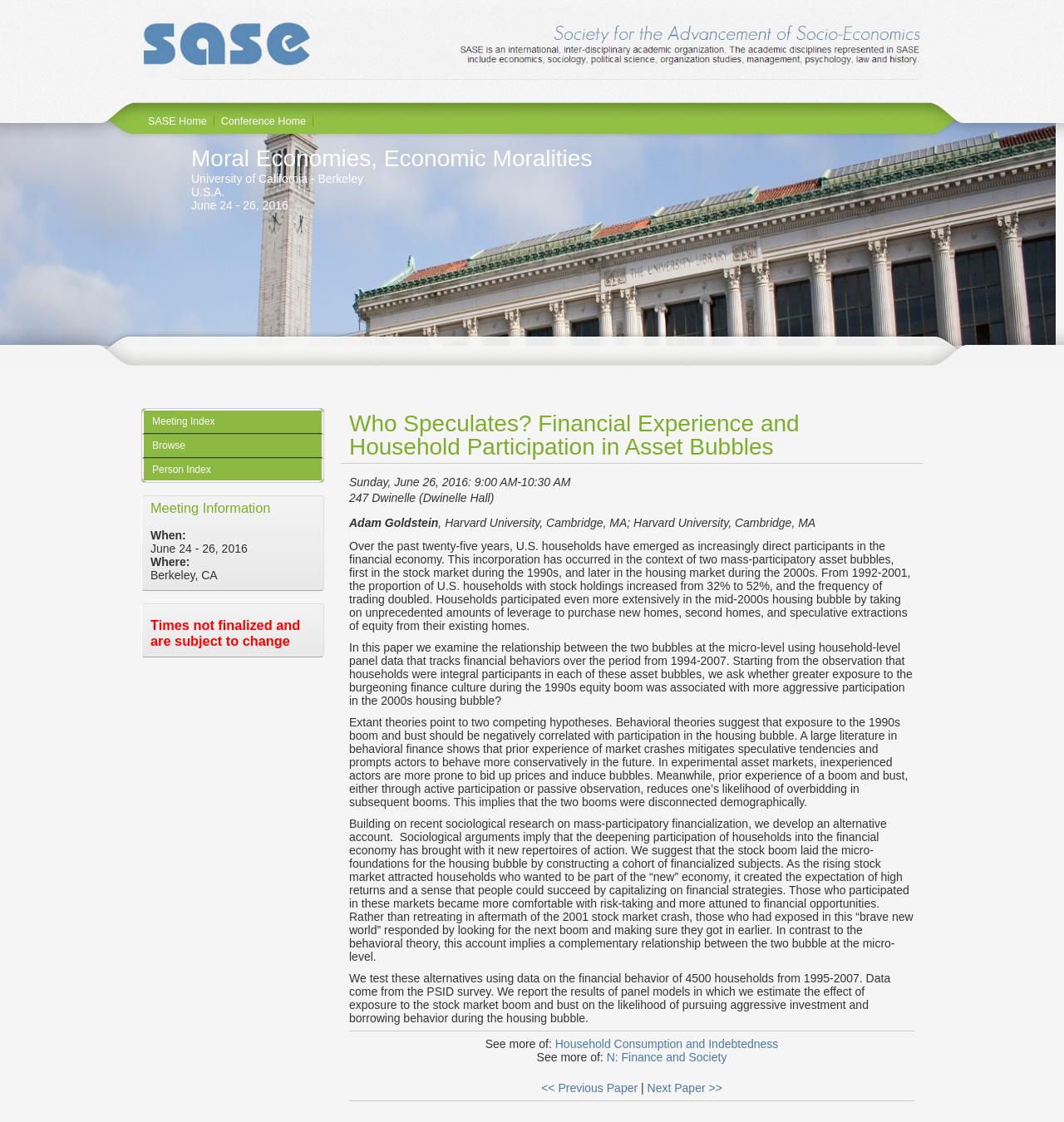Create an in-depth description of the webpage, covering main sections.

This webpage appears to be a paper presentation page for the 28th Annual Meeting of SASE (Society for the Advancement of Socio-Economics). At the top of the page, there is a logo image and three links to "SASE Home", "Conference Home", and a heading "Moral Economies, Economic Moralities" with the University of California - Berkeley and U.S.A. mentioned below it.

Below this section, there is a heading "Who Speculates? Financial Experience and Household Participation in Asset Bubbles" which is the title of the paper. The paper's details are presented in a structured format, including the date and time of the presentation, the location, and the author's name and affiliation.

The main content of the paper is divided into several paragraphs, which discuss the relationship between financial experience and household participation in asset bubbles. The text explains how U.S. households have become increasingly involved in the financial economy, participating in two mass-participatory asset bubbles, and how this incorporation has occurred in the context of two mass-participatory asset bubbles.

The paper's abstract is followed by a section with links to related topics, including "Household Consumption and Indebtedness" and "N: Finance and Society". There are also navigation links to the previous and next papers.

On the right side of the page, there is a complementary section with links to "Meeting Index", "Browse", and "Person Index", as well as a heading "Meeting Information" with details about the conference, including the date and location.